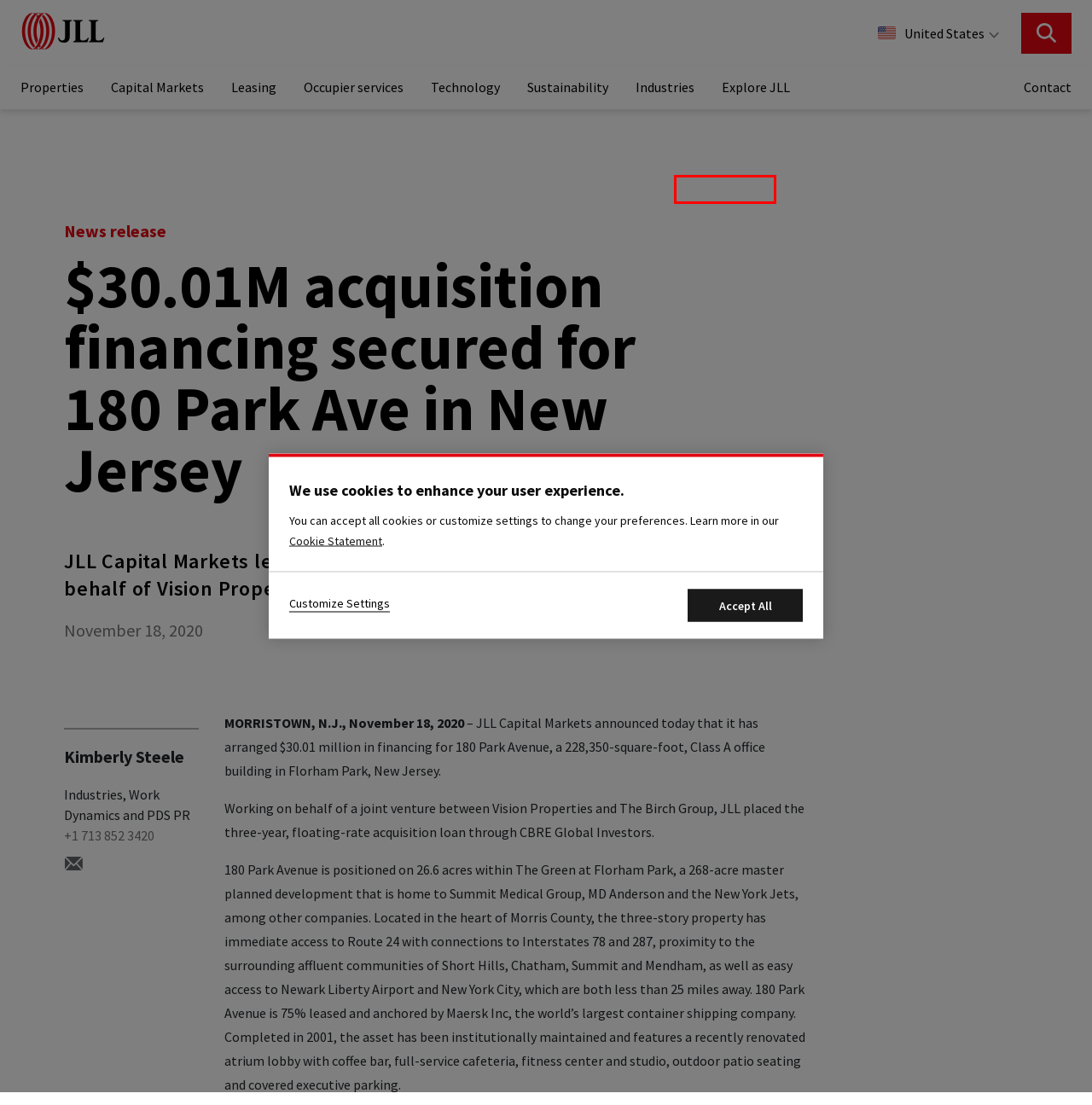A screenshot of a webpage is given, marked with a red bounding box around a UI element. Please select the most appropriate webpage description that fits the new page after clicking the highlighted element. Here are the candidates:
A. JLL Suomi | Johtava kiinteistöasiantuntija
B. JLL Indonesia | Commercial Real Estate | Investment Management
C. Gewerbeimmobilien - Service für Investoren & Eigentümer | JLL
D. Real Estate Advisors & Professionals | JLL
E. JLL Korea | Global Real Estate Services | Investment Management
F. JLL
G. Real Estate Advisors & Professionals | JLL MENA
H. Consultores e profissionais imobiliários | JLL Portugal

D